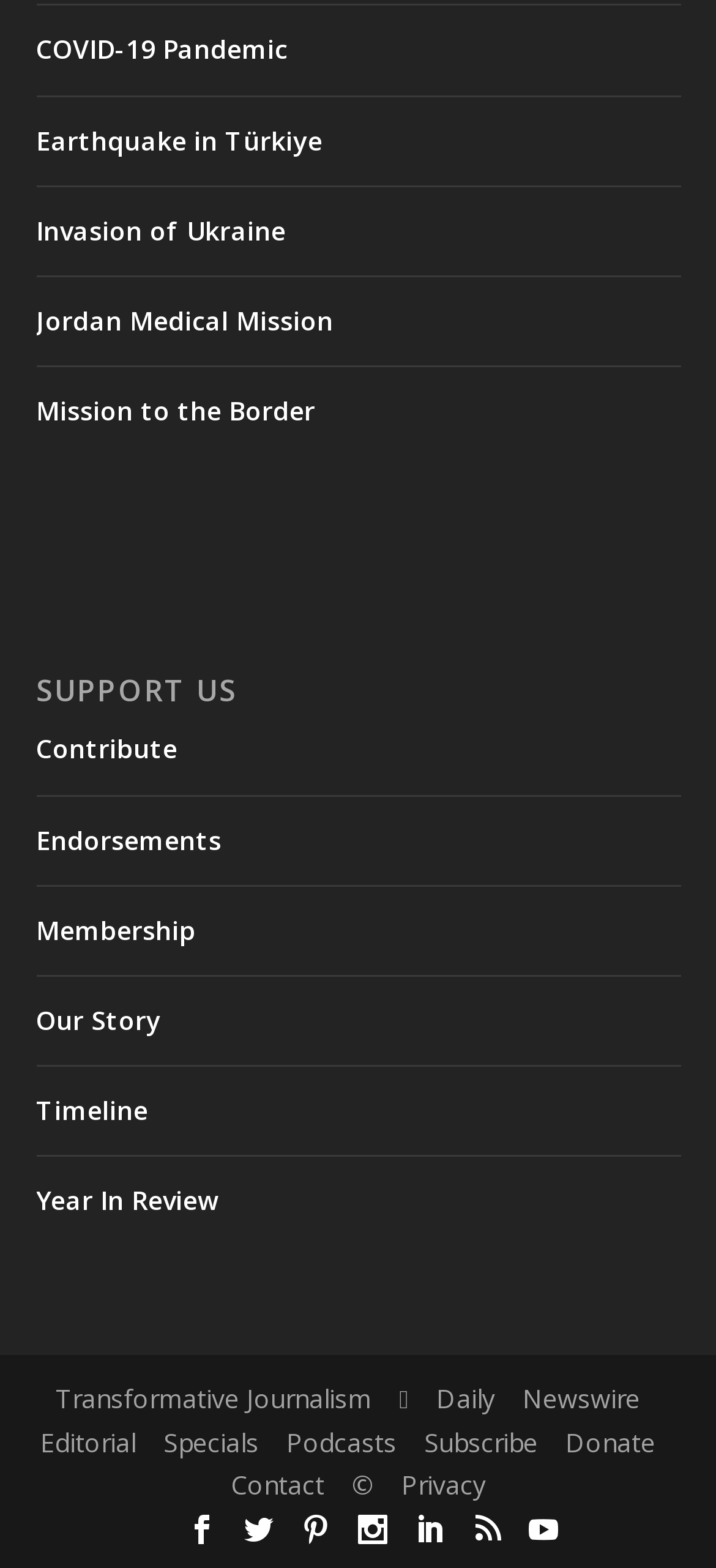Please determine the bounding box coordinates of the element's region to click in order to carry out the following instruction: "Read about COVID-19 Pandemic". The coordinates should be four float numbers between 0 and 1, i.e., [left, top, right, bottom].

[0.05, 0.02, 0.401, 0.043]